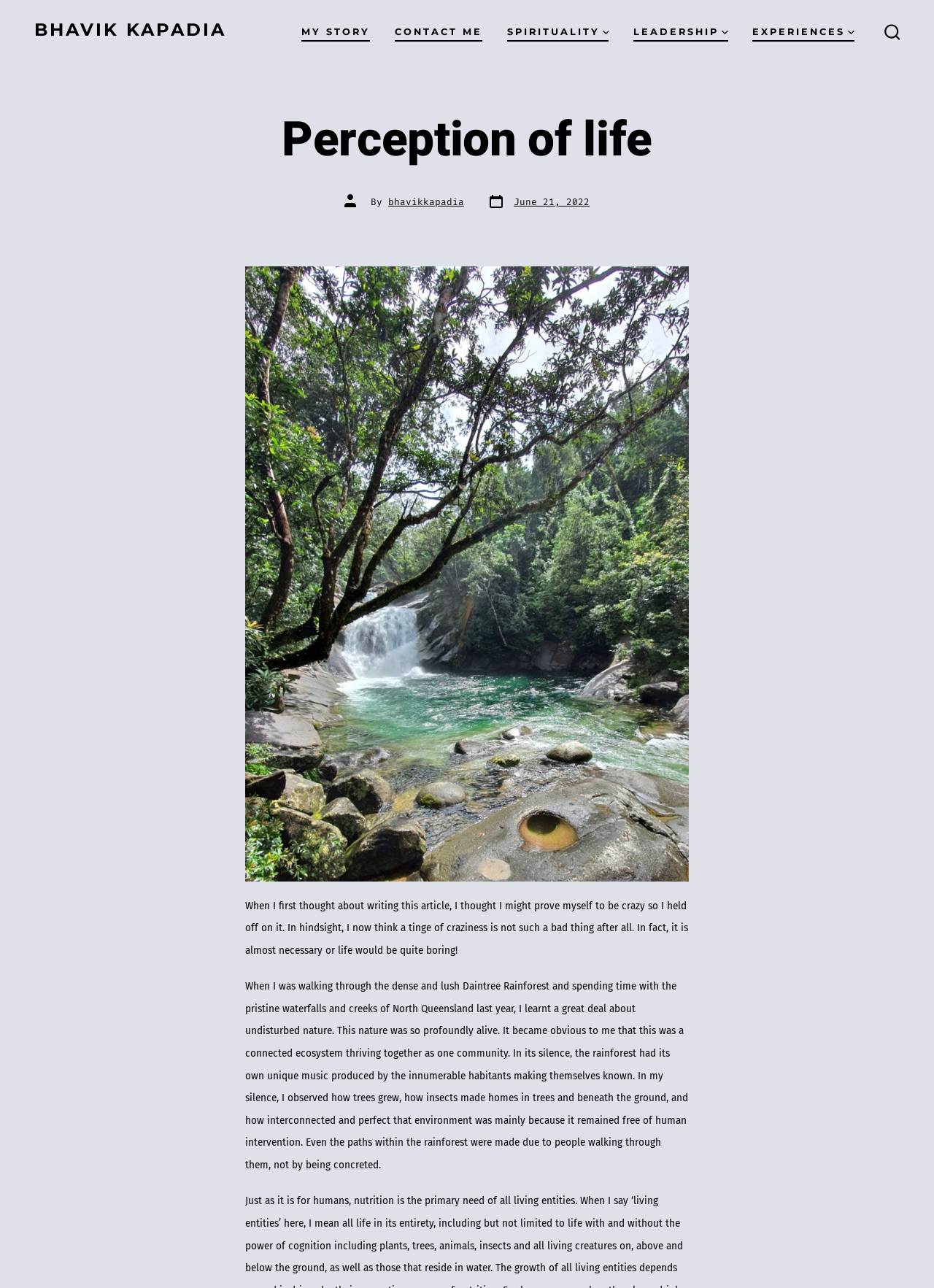Using a single word or phrase, answer the following question: 
Who is the author of this article?

Bhavik Kapadia